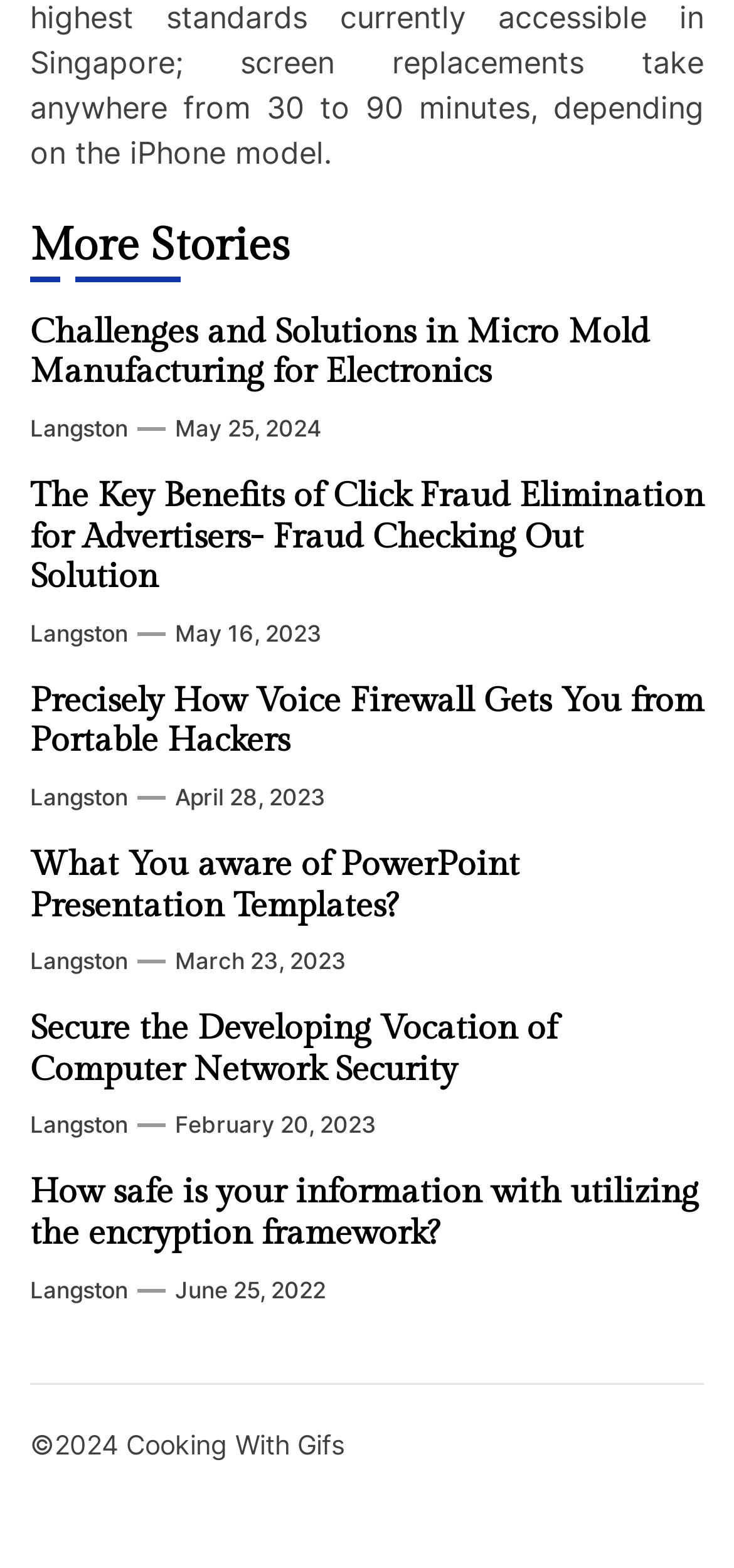How many articles are on the webpage?
Look at the image and answer the question with a single word or phrase.

5